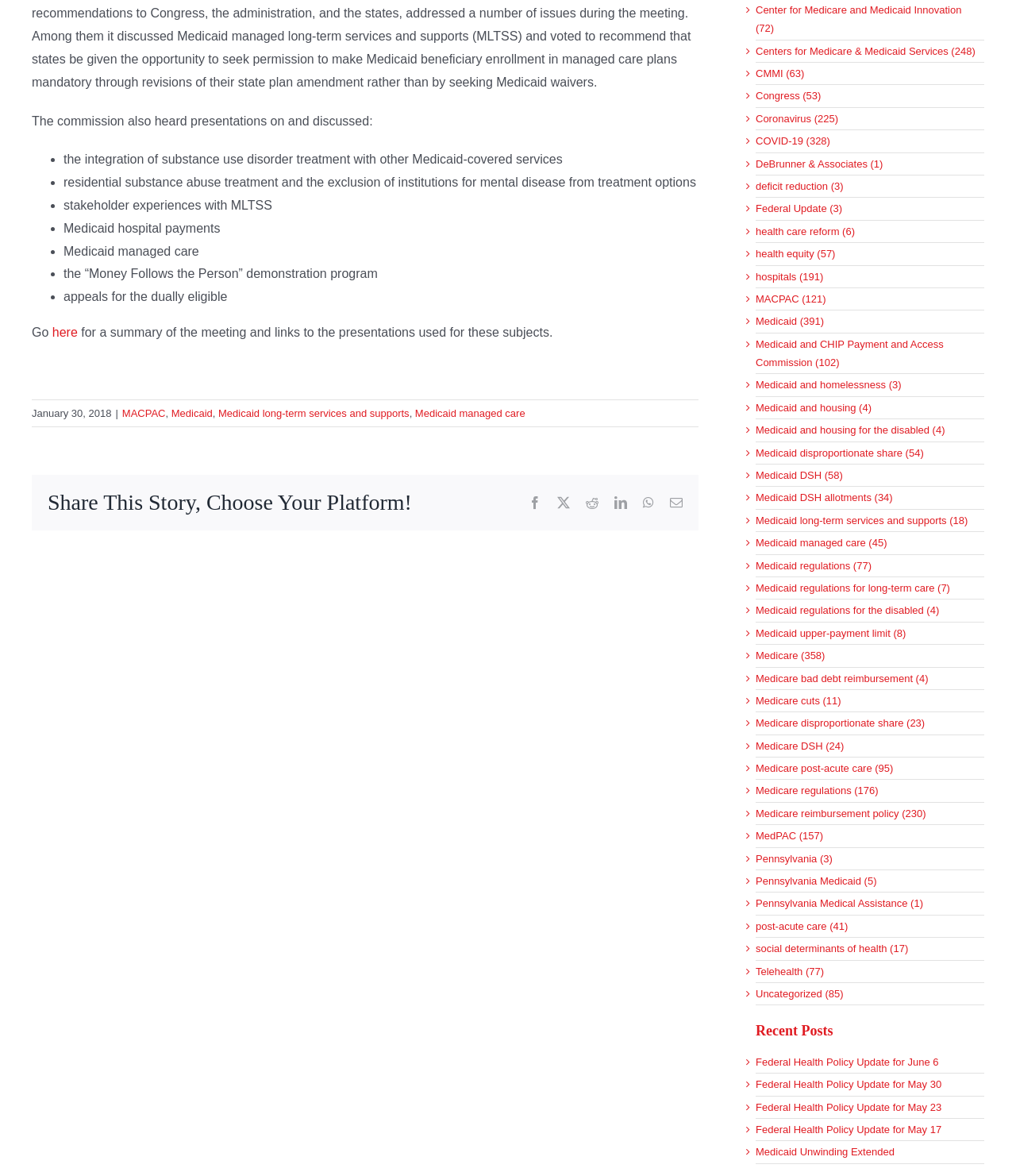Locate the UI element described as follows: "MACPAC". Return the bounding box coordinates as four float numbers between 0 and 1 in the order [left, top, right, bottom].

[0.12, 0.346, 0.163, 0.356]